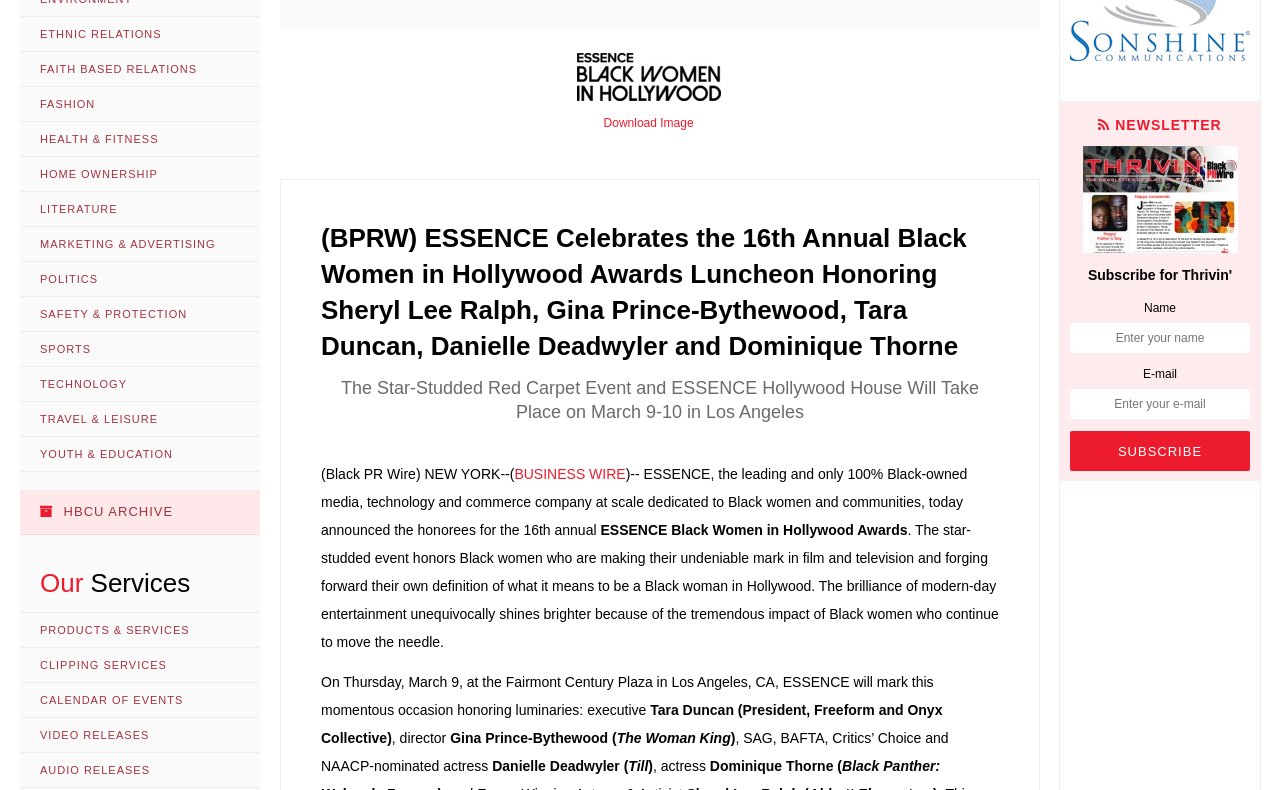Identify the coordinates of the bounding box for the element described below: "Products & Services". Return the coordinates as four float numbers between 0 and 1: [left, top, right, bottom].

[0.016, 0.775, 0.203, 0.82]